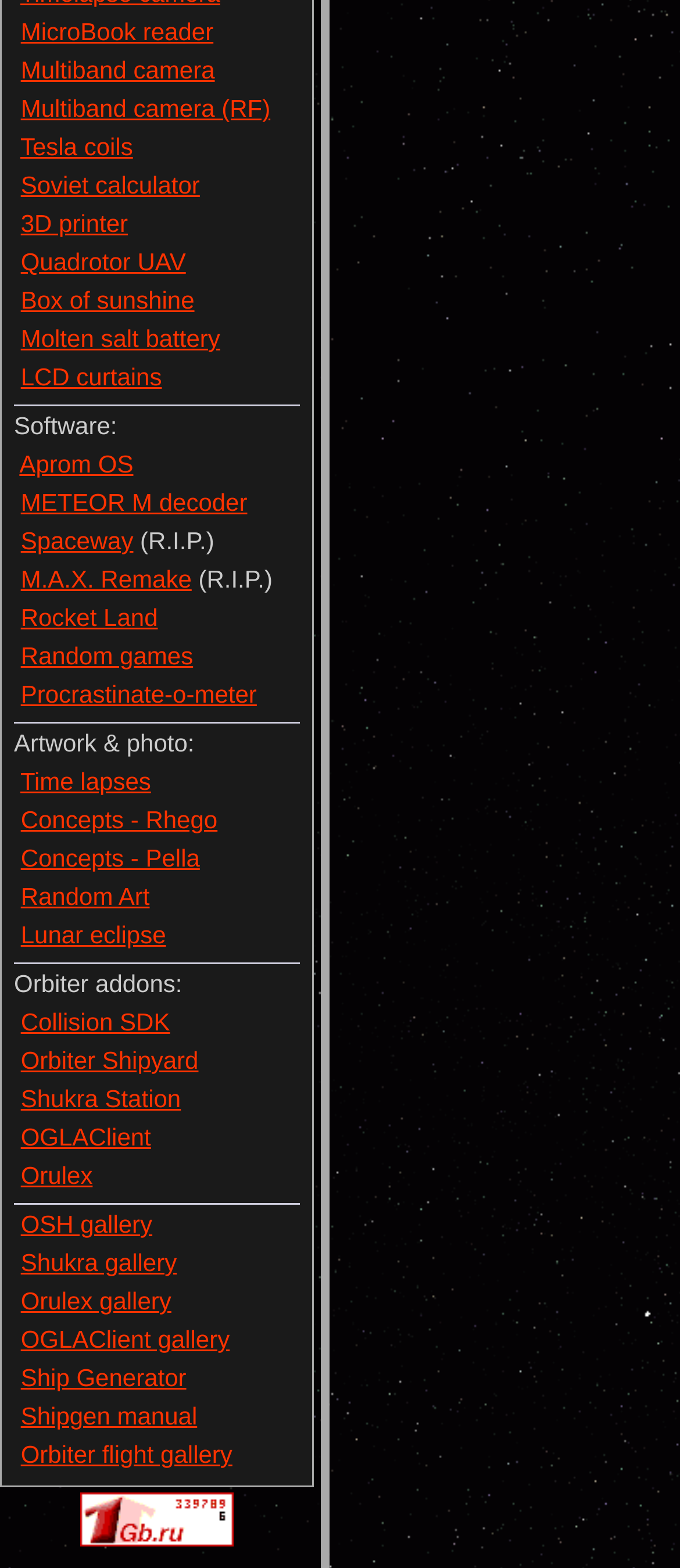With reference to the image, please provide a detailed answer to the following question: What is the purpose of 'Procrastinate-o-meter'?

By analyzing the name 'Procrastinate-o-meter', I deduced that its purpose is to measure or track procrastination, likely providing a humorous or satirical take on the concept.